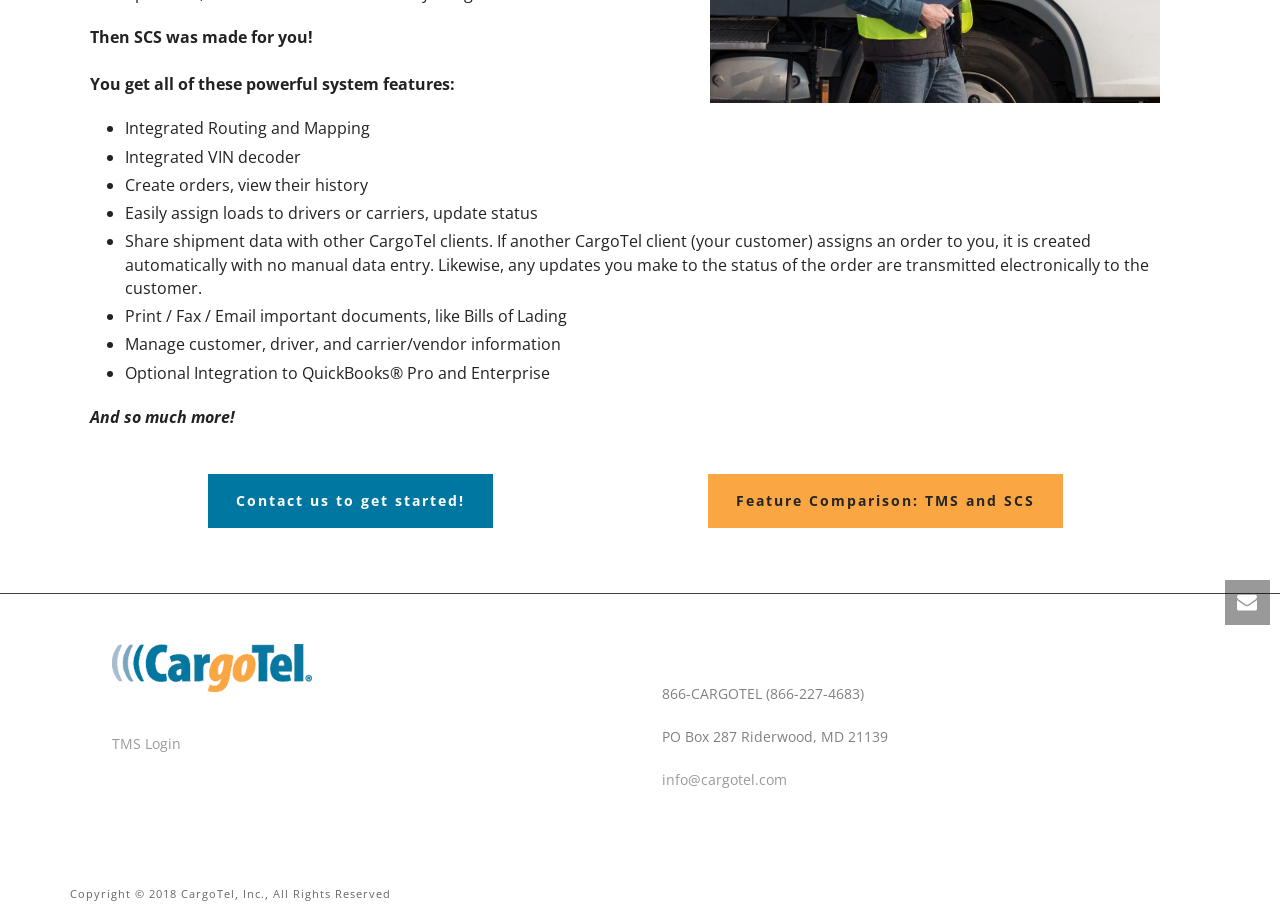Find the bounding box coordinates for the UI element whose description is: "info@cargotel.com". The coordinates should be four float numbers between 0 and 1, in the format [left, top, right, bottom].

[0.517, 0.835, 0.615, 0.856]